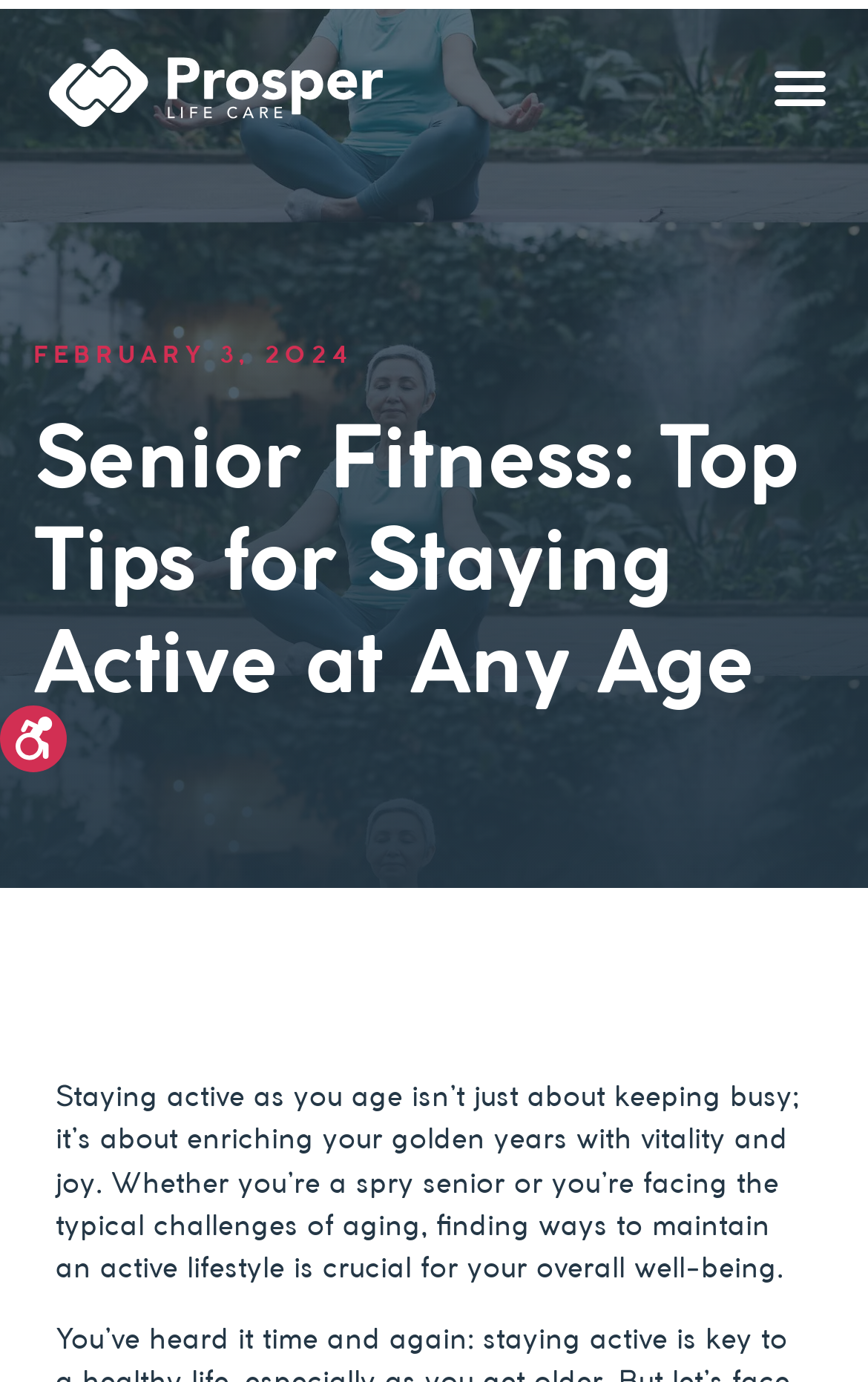What is the focus of the article?
Look at the image and provide a detailed response to the question.

The article is focused on senior fitness, as evident from the heading 'Senior Fitness: Top Tips for Staying Active at Any Age' and the content that discusses the importance of staying active in old age.